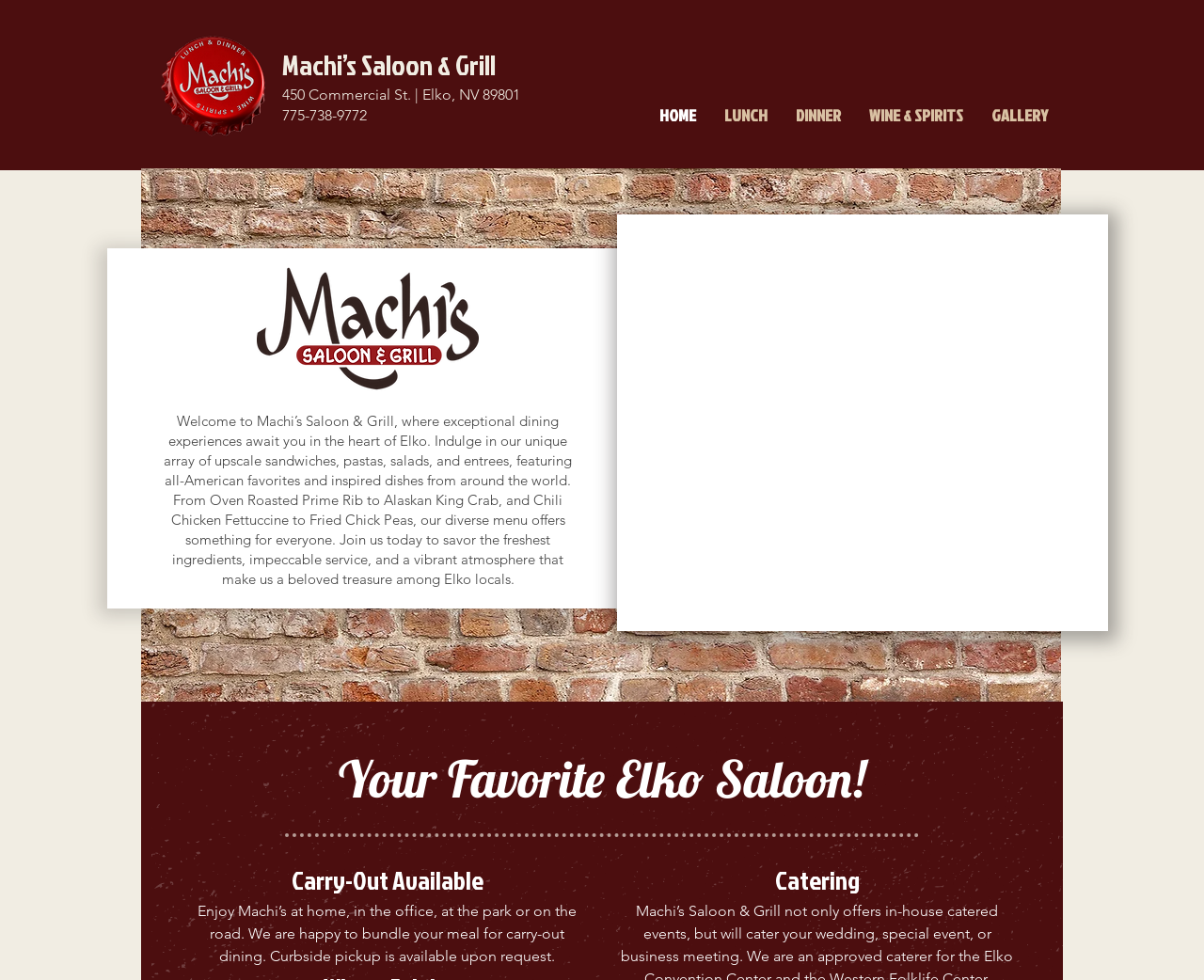Determine the bounding box coordinates of the area to click in order to meet this instruction: "Click HOME".

[0.536, 0.094, 0.589, 0.142]